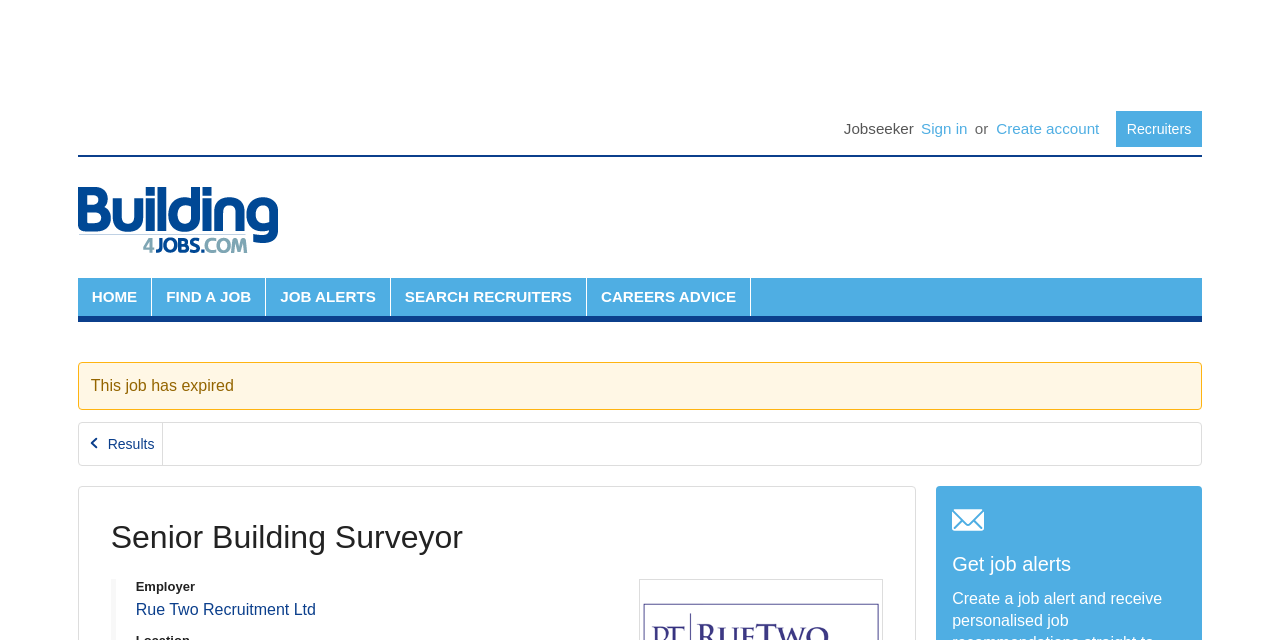Deliver a detailed narrative of the webpage's visual and textual elements.

This webpage is a job posting for a Senior Building Surveyor position in Kingston Upon Thames, London, with Rue Two Recruitment Ltd. At the top left corner, there is a navigation menu for users, featuring options to sign in, create an account, or access recruiters' pages. Next to it, there is a link to the homepage and the Building4jobs logo.

Below the navigation menu, there is a main menu with links to various sections of the website, including HOME, FIND A JOB, JOB ALERTS, SEARCH RECRUITERS, and CAREERS ADVICE. 

The main content of the page is divided into two sections. On the left side, there is an alert box indicating that the job has expired. Below it, there is a pagination navigation with a link to go back to the results page.

On the right side, the job posting is displayed, with a heading that reads "Senior Building Surveyor". Below the heading, there is a description list with the employer's information, which is Rue Two Recruitment Ltd. 

At the bottom right corner, there is a heading that says "Get job alerts", which is likely a call-to-action to encourage users to set up job alerts.